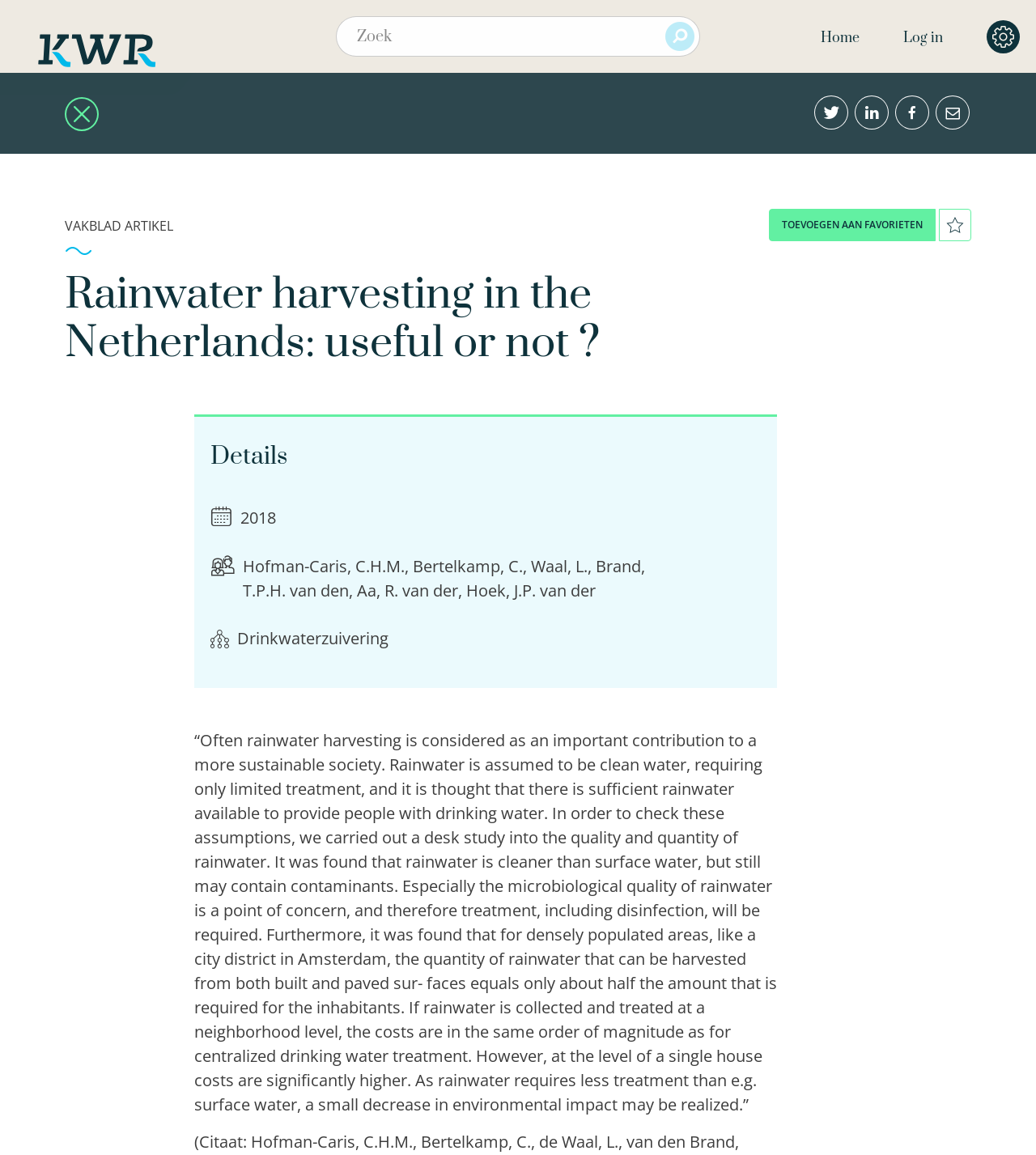Who are the authors of the article?
Answer the question with a thorough and detailed explanation.

I found the authors' names by looking at the static text elements that list the authors, including Hofman-Caris, C.H.M., Bertelkamp, C., Waal, L., and others.